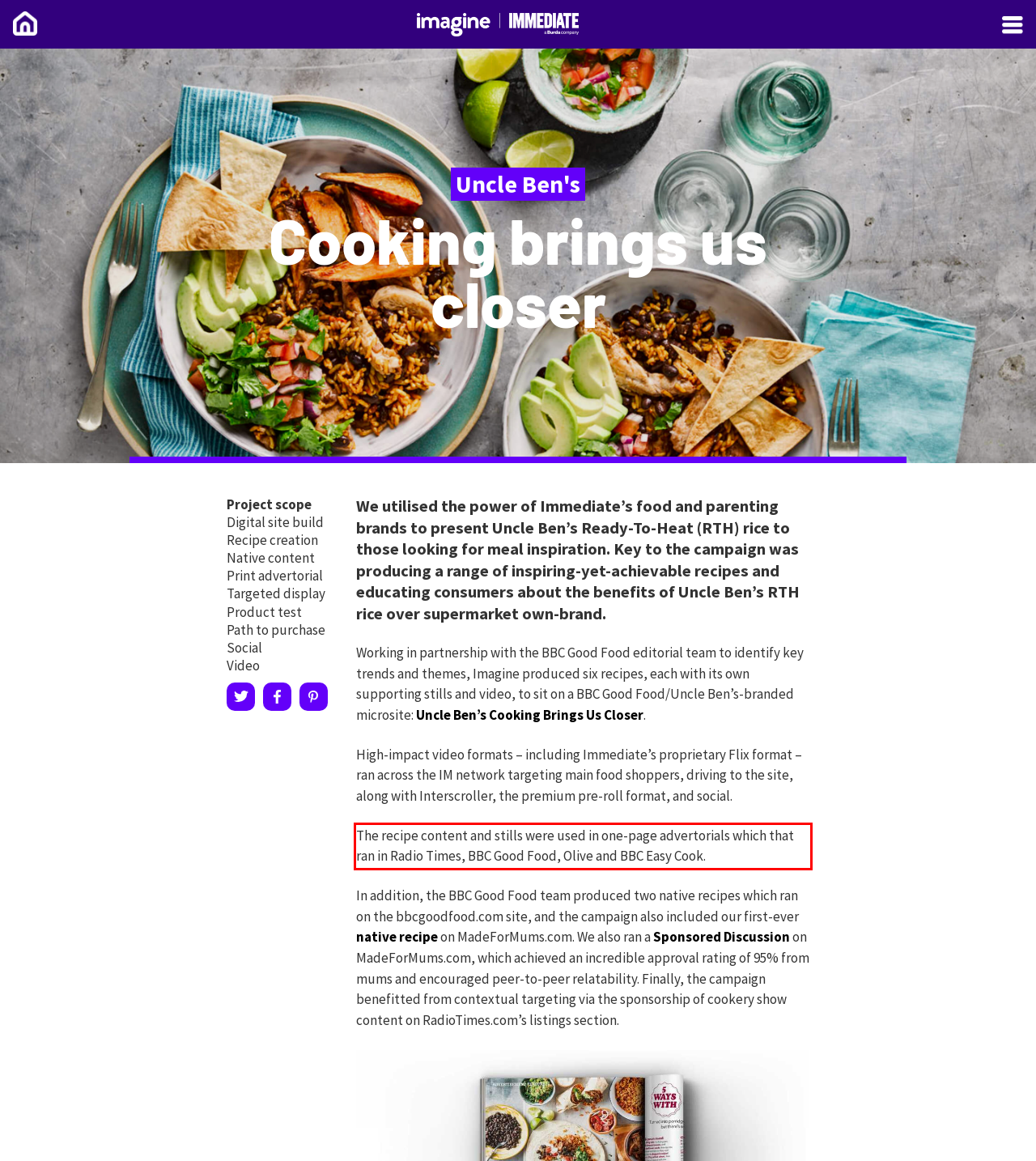Please analyze the screenshot of a webpage and extract the text content within the red bounding box using OCR.

The recipe content and stills were used in one-page advertorials which that ran in Radio Times, BBC Good Food, Olive and BBC Easy Cook.